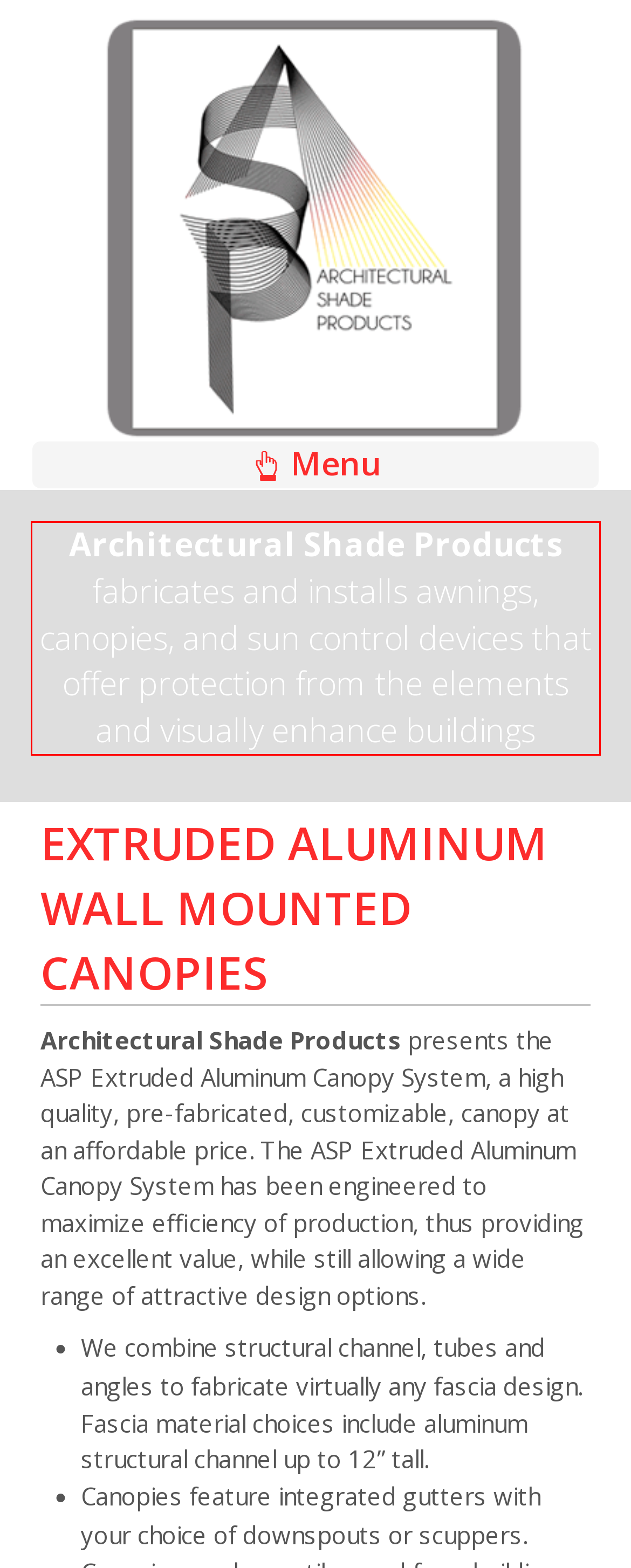Locate the red bounding box in the provided webpage screenshot and use OCR to determine the text content inside it.

Architectural Shade Products fabricates and installs awnings, canopies, and sun control devices that offer protection from the elements and visually enhance buildings